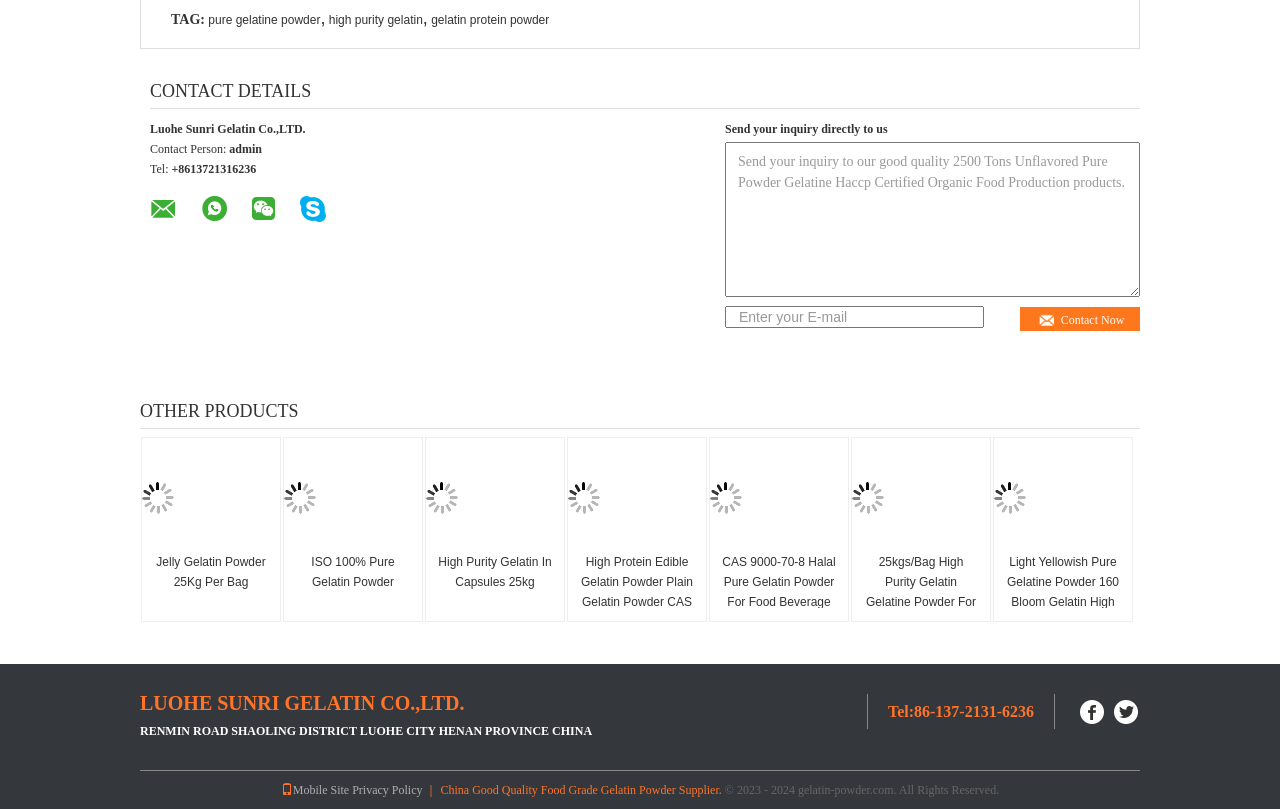What is the company name?
Provide a detailed and extensive answer to the question.

The company name can be found in the contact details section, where it is written as 'Luohe Sunri Gelatin Co.,LTD.'